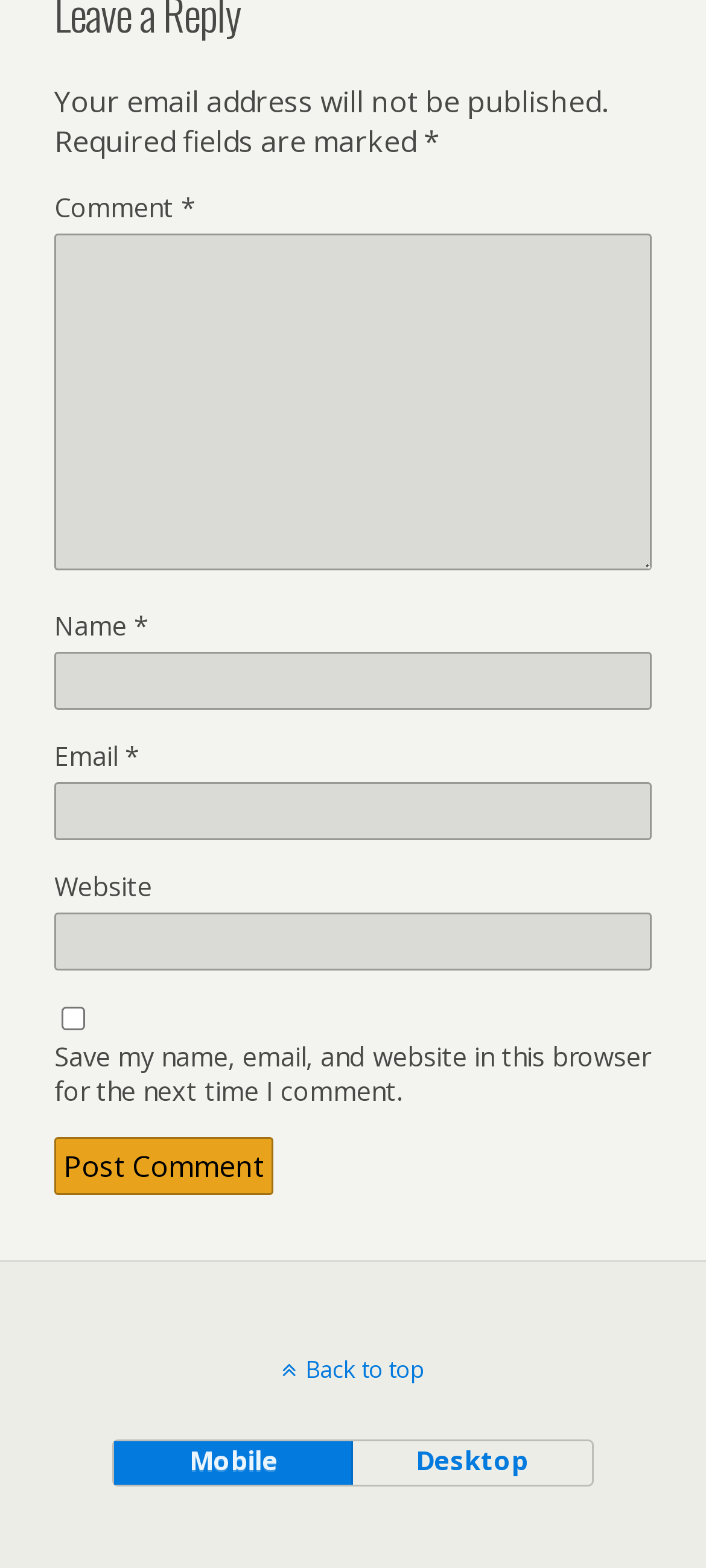Please answer the following question using a single word or phrase: 
How many textboxes are there?

4